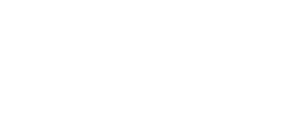Detail every significant feature and component of the image.

The image features the logo for the Roncalli High School Boys Soccer team. This logo represents the spirit and identity of the team, highlighting their commitment to athletics and school pride. Positioned within the context of Roncalli High School Athletics, it plays a significant role in promoting the team's activities, achievements, and community involvement. The logo is part of a section that informs fans and supporters about the team's performance, including a summary of their recent season, key players, and coaching highlights.